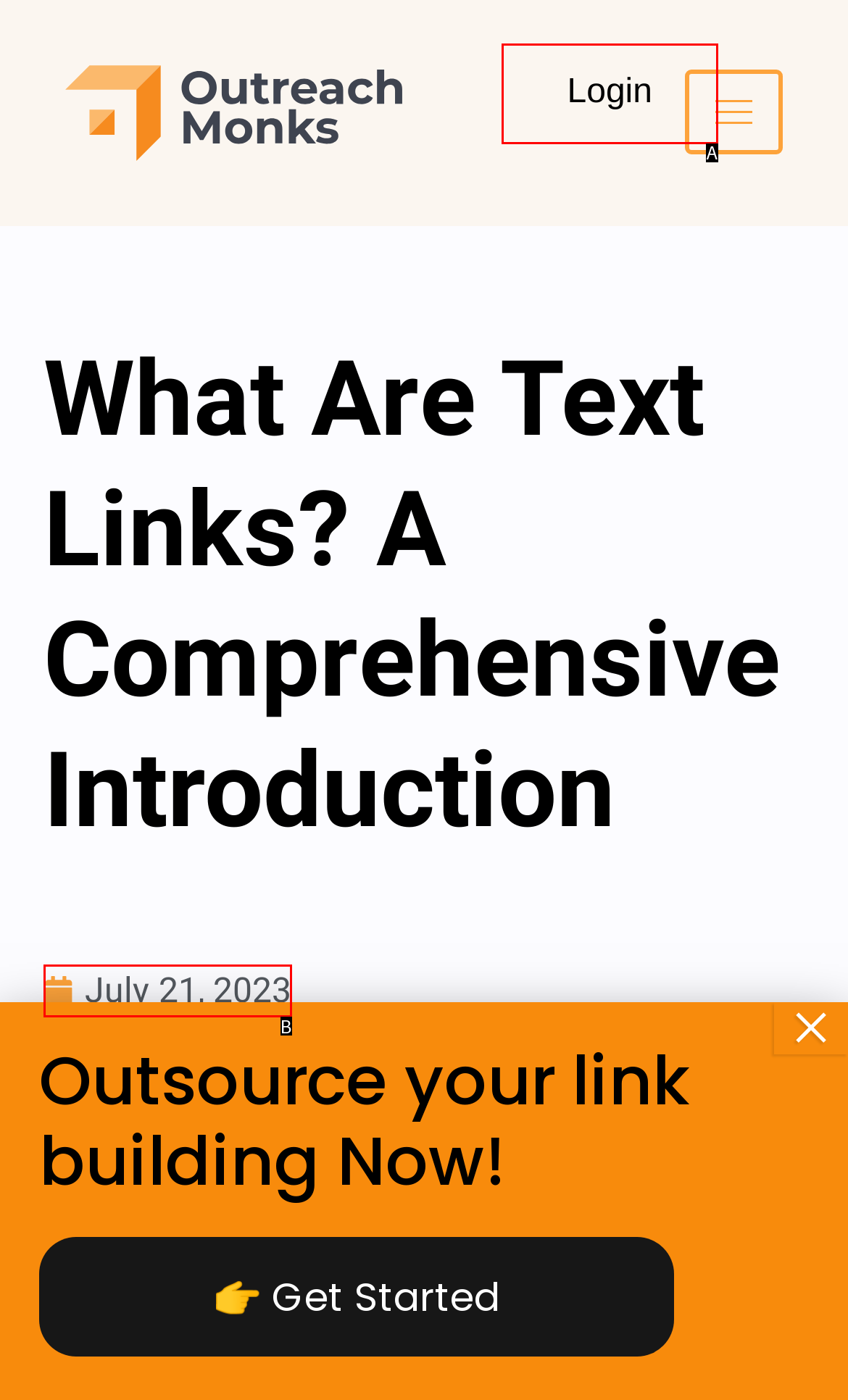Match the following description to the correct HTML element: Login Indicate your choice by providing the letter.

A